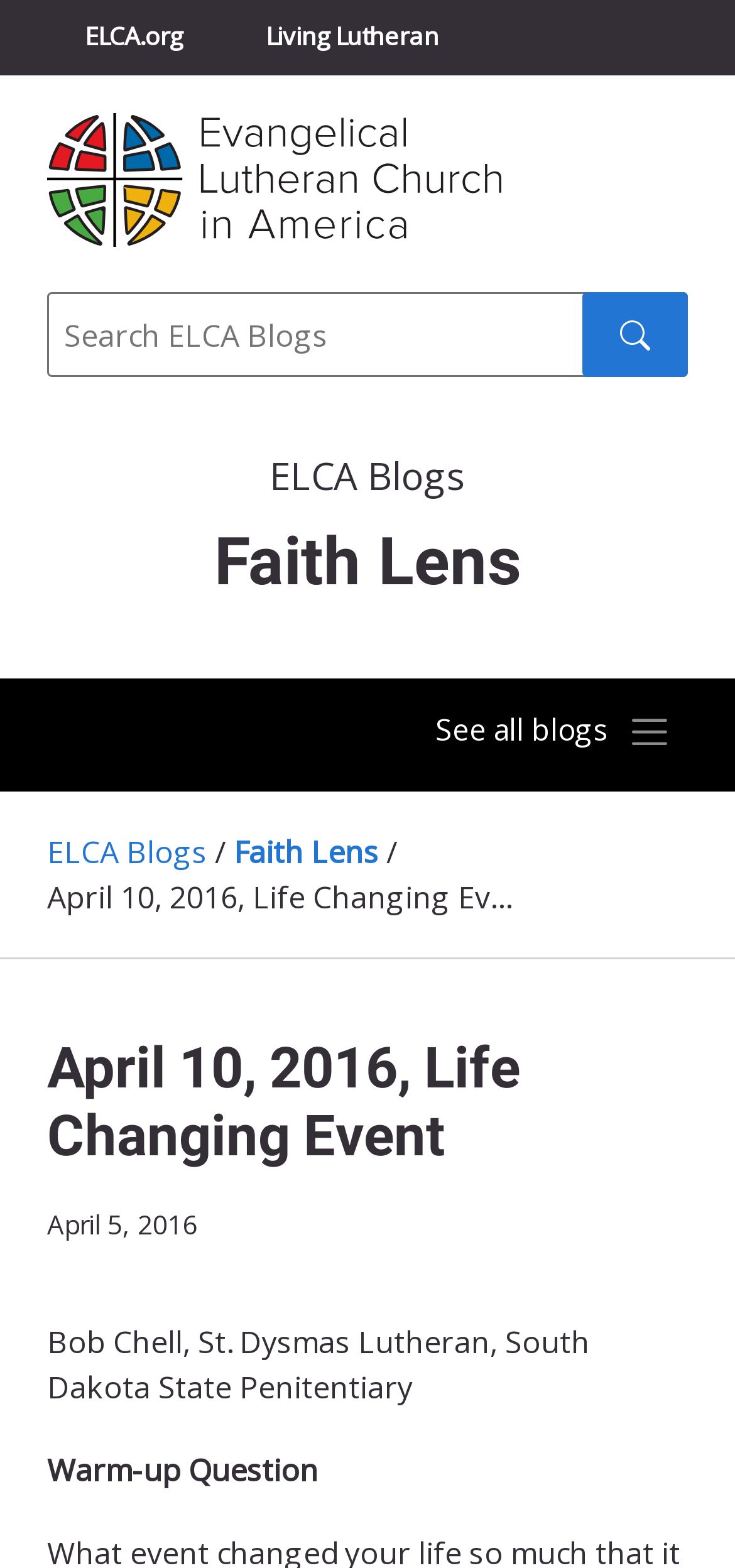Find the bounding box coordinates of the clickable element required to execute the following instruction: "Go to Living Lutheran". Provide the coordinates as four float numbers between 0 and 1, i.e., [left, top, right, bottom].

[0.31, 0.0, 0.649, 0.047]